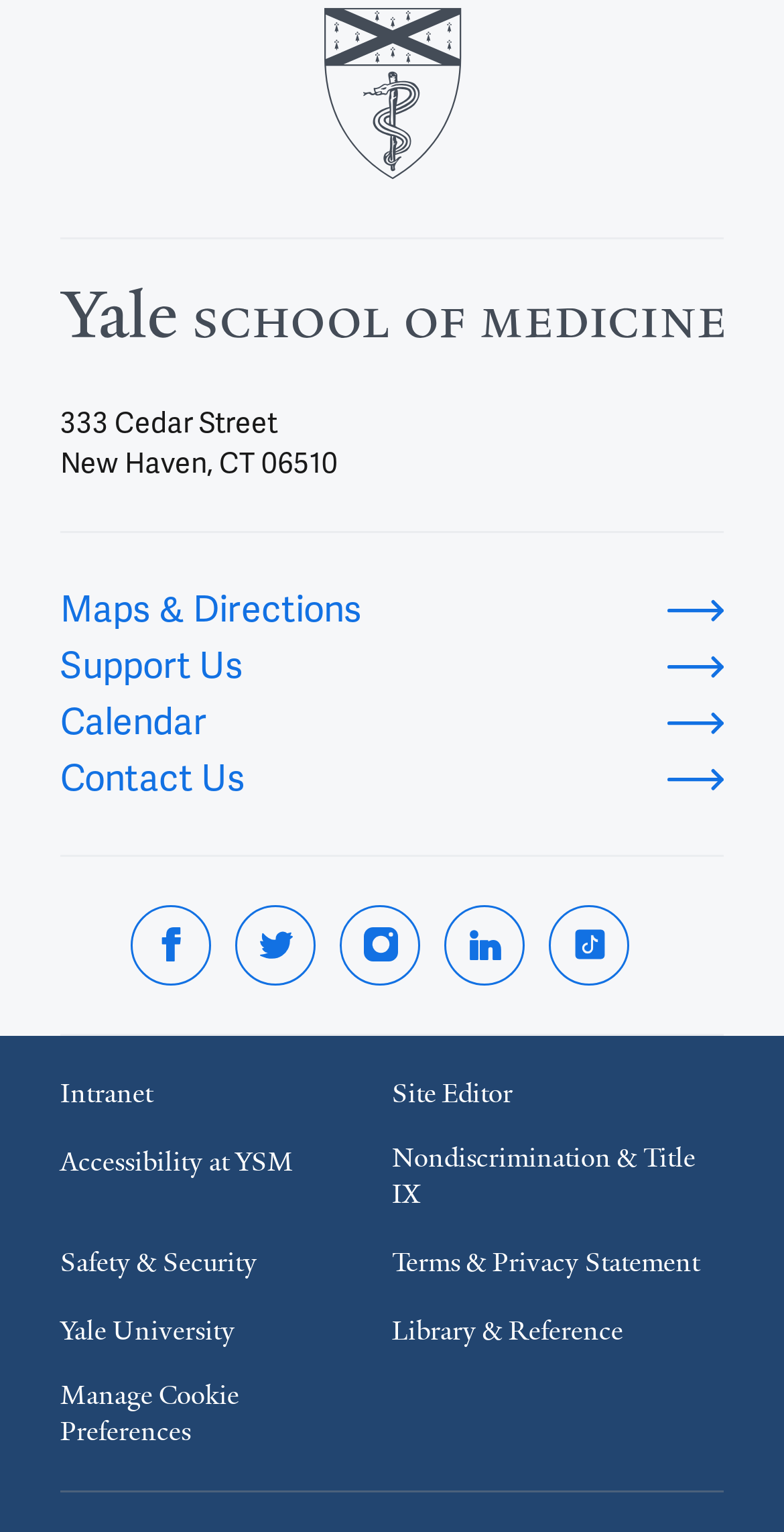Provide a single word or phrase to answer the given question: 
What is the city and state of the organization?

New Haven, CT